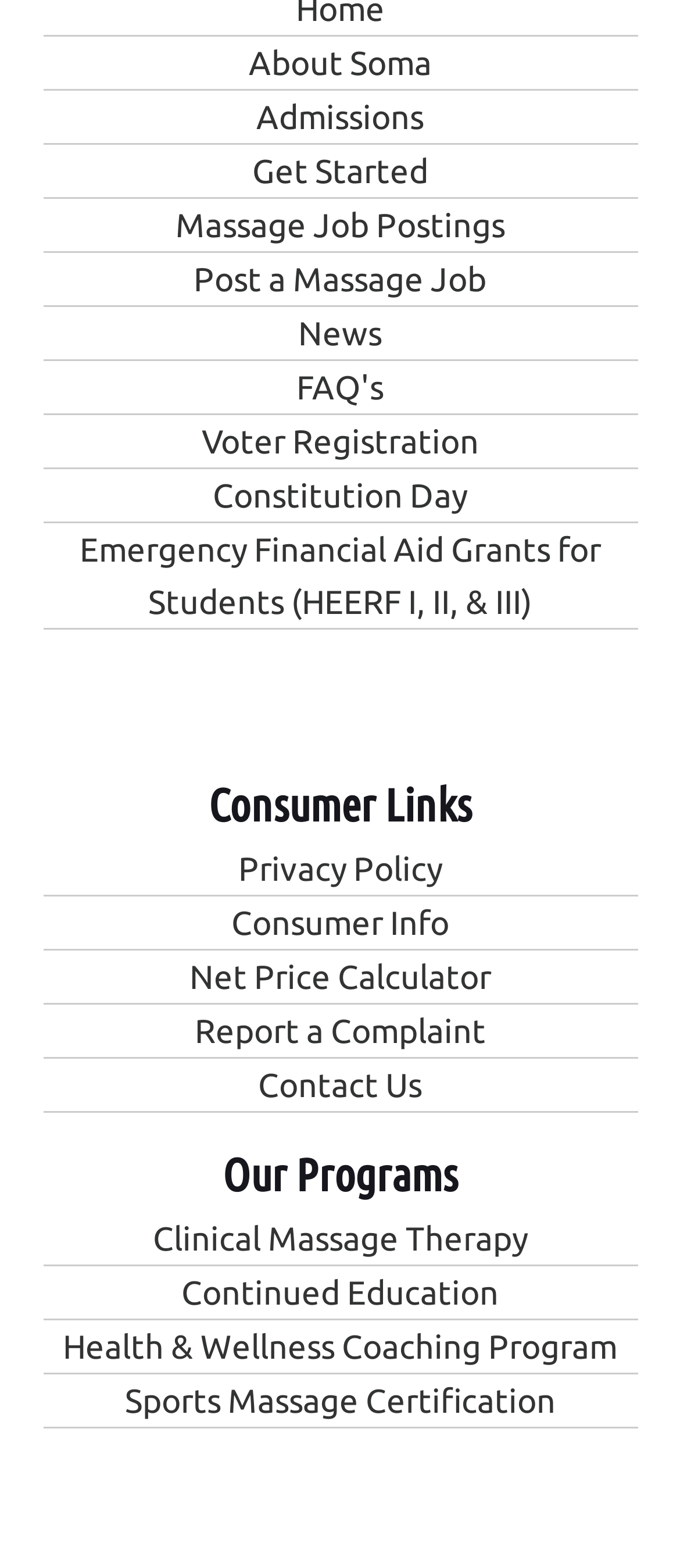What is the main category of programs offered?
Based on the image, give a one-word or short phrase answer.

Massage Therapy